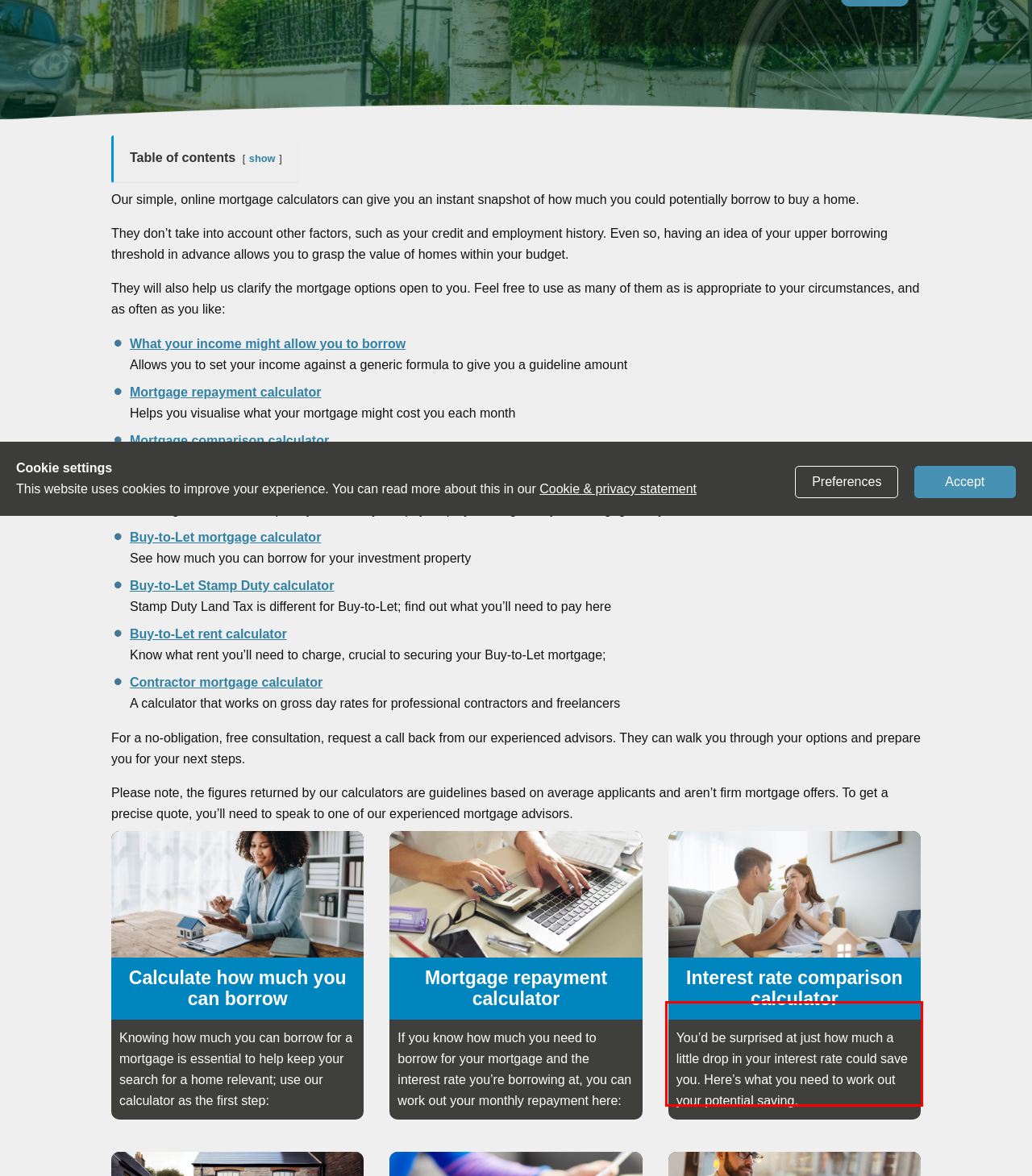Given a webpage screenshot, locate the red bounding box and extract the text content found inside it.

You’d be surprised at just how much a little drop in your interest rate could save you. Here’s what you need to work out your potential saving.